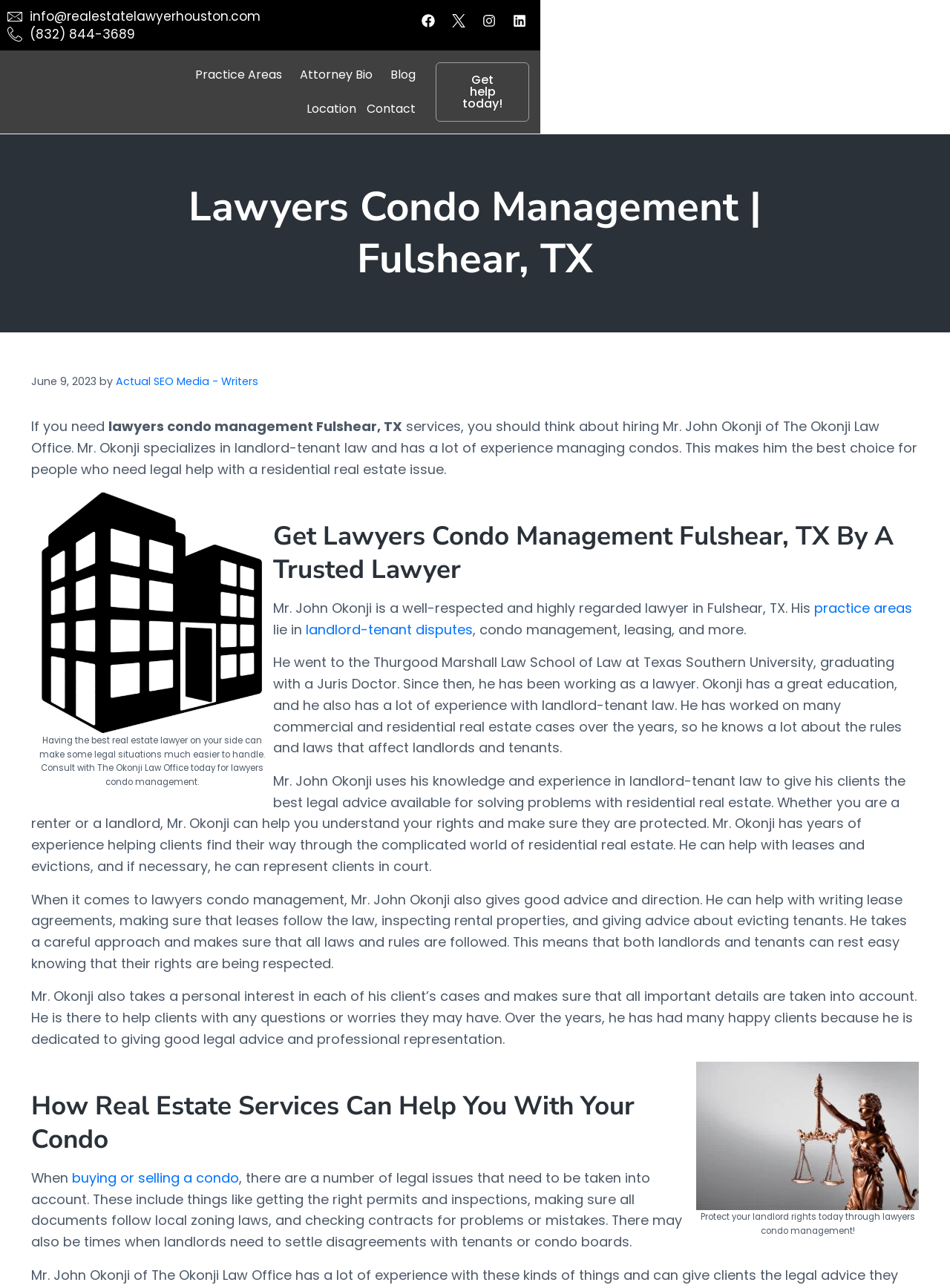What is the lawyer's specialization? From the image, respond with a single word or brief phrase.

landlord-tenant law